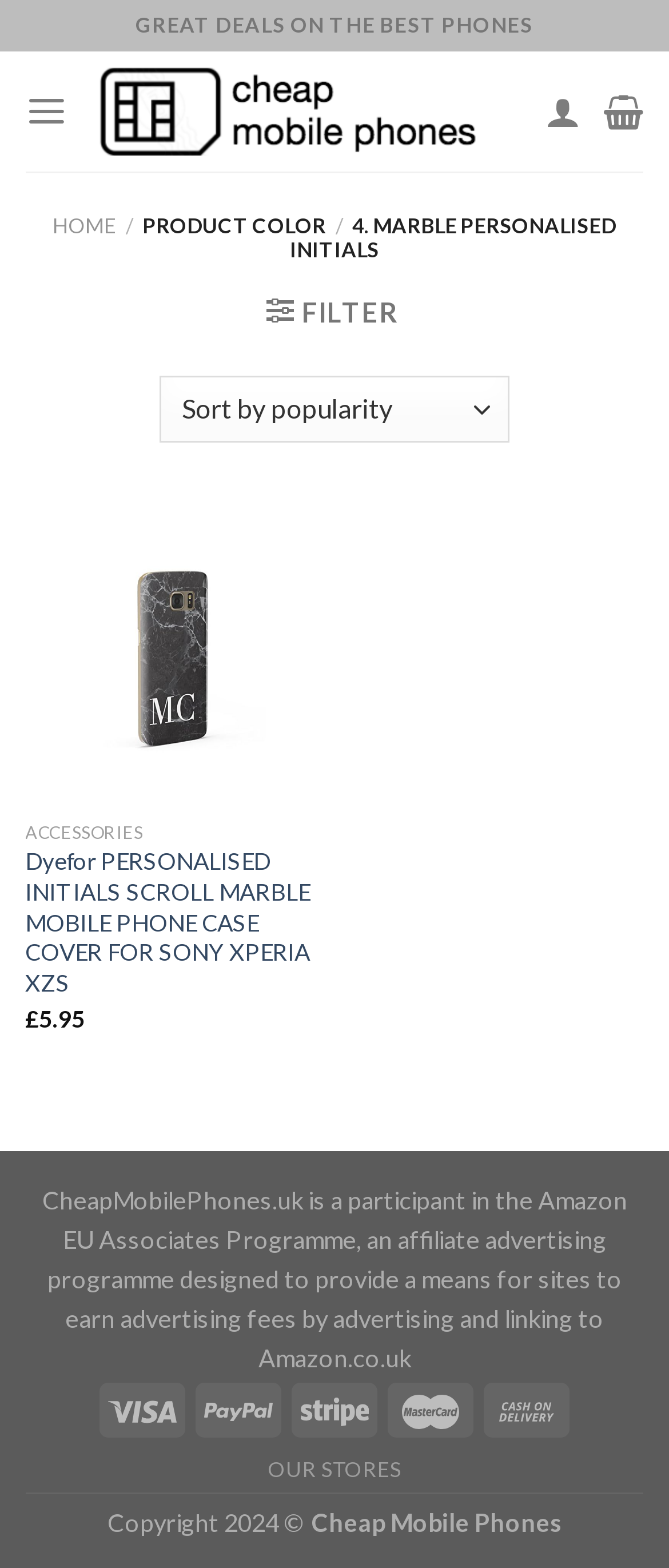What is the name of the website?
Provide a well-explained and detailed answer to the question.

I found the name of the website by looking at the static text element with the content 'Cheap Mobile Phones' which is located at the bottom of the page.